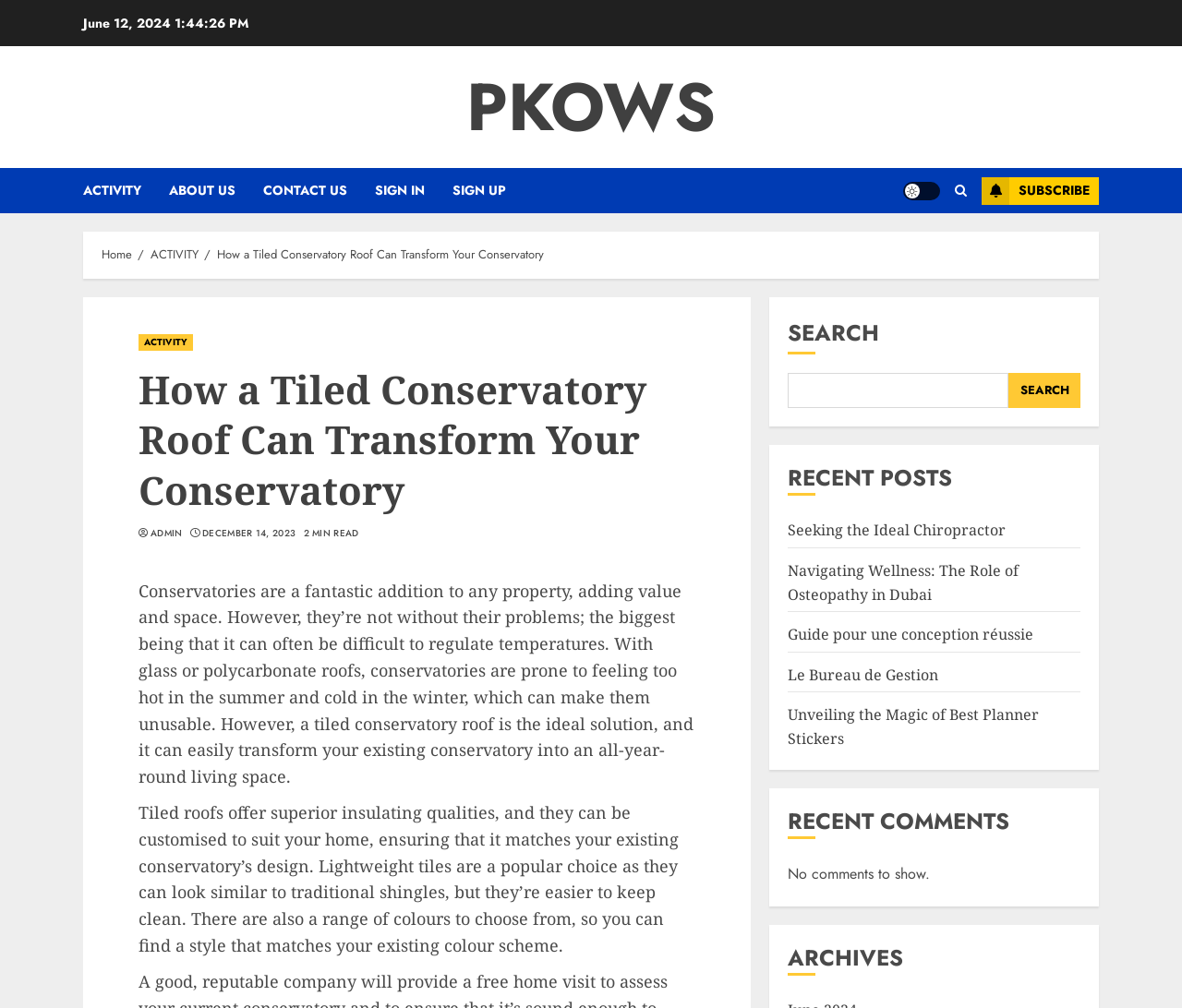Please provide a one-word or short phrase answer to the question:
What is the category of the article 'Seeking the Ideal Chiropractor'?

Recent Posts